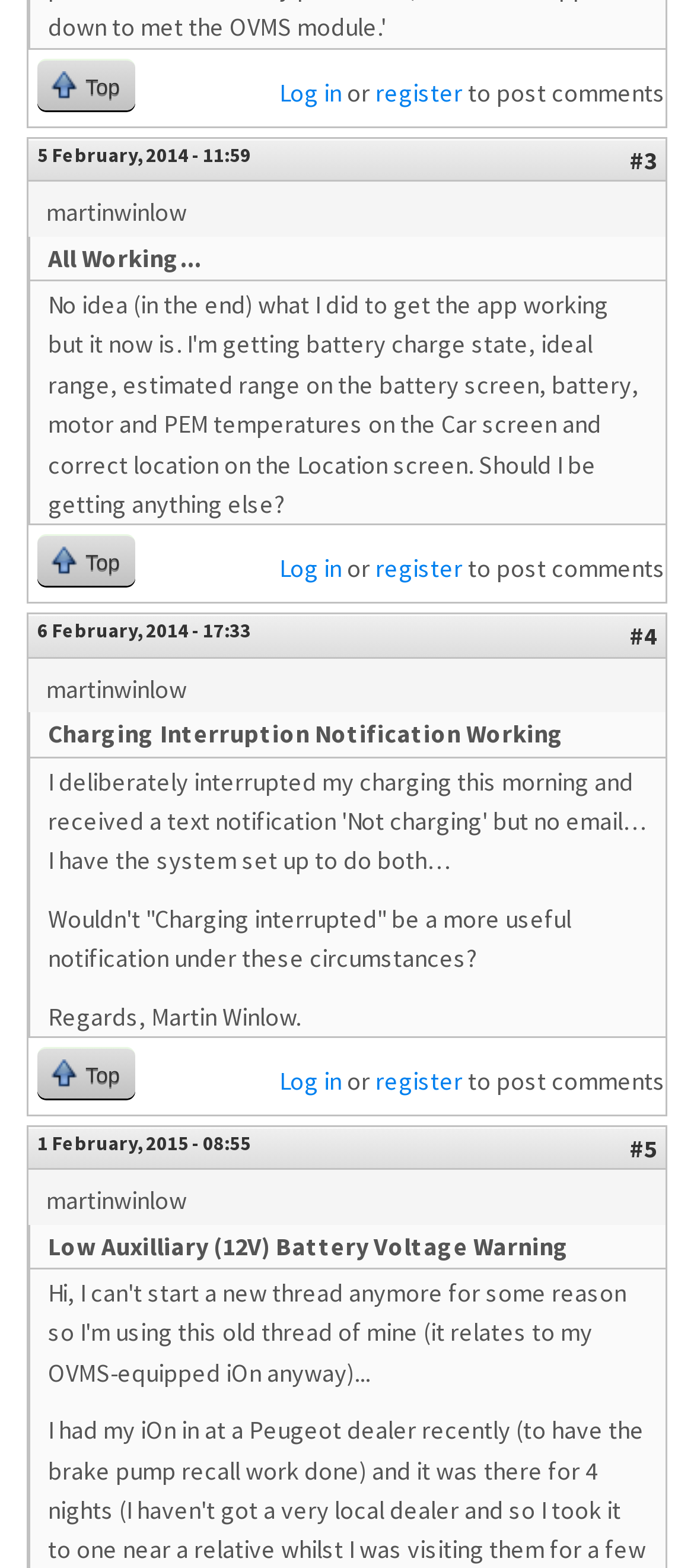Provide your answer in one word or a succinct phrase for the question: 
How many links are there in the top navigation bar?

3